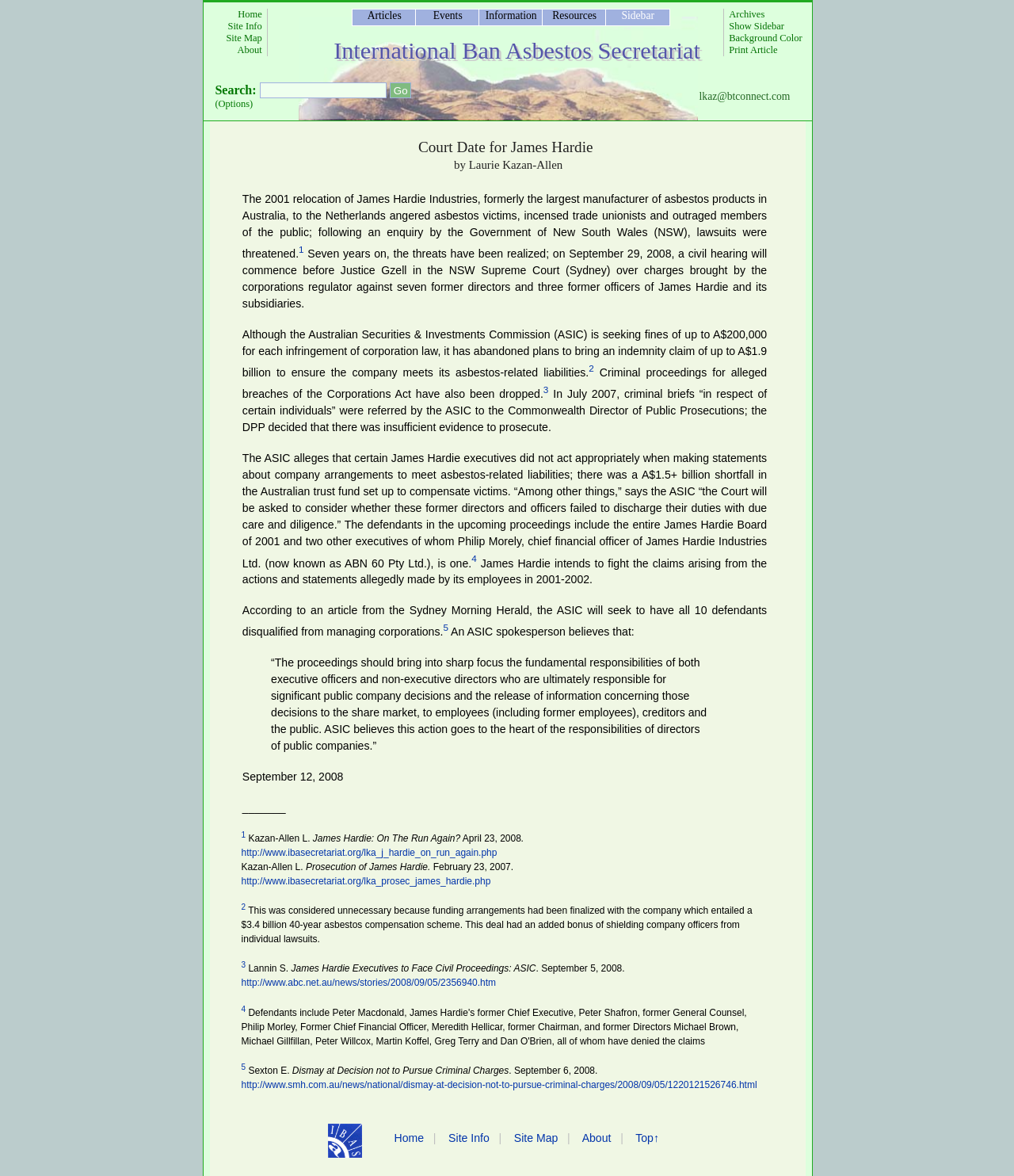Please locate the clickable area by providing the bounding box coordinates to follow this instruction: "Contact lkaz@btconnect.com".

[0.69, 0.075, 0.779, 0.089]